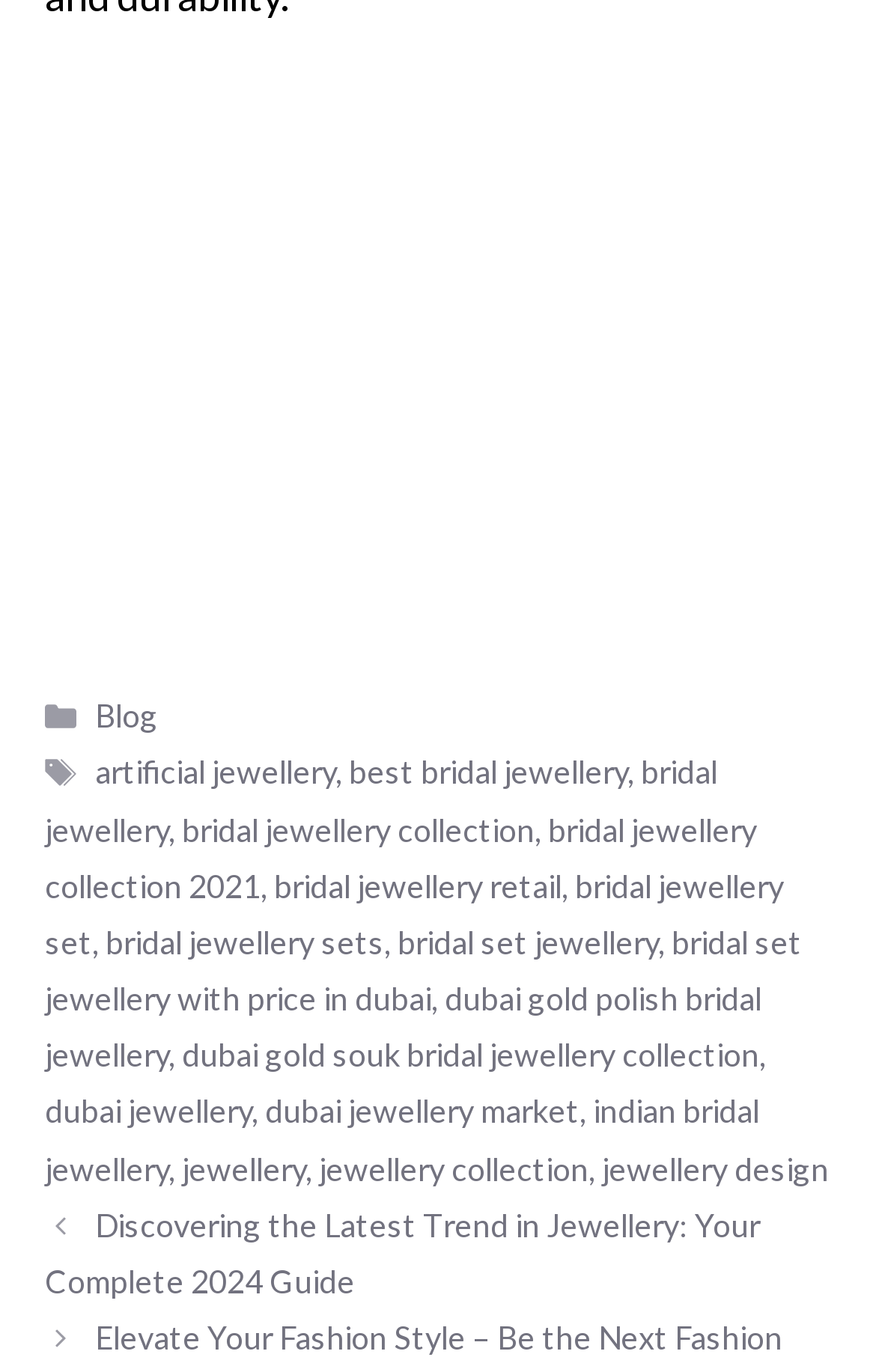Provide a thorough and detailed response to the question by examining the image: 
What is the last link about?

The last link on the webpage is a link element with the text 'jewellery design', which suggests that the link is related to designing jewellery.